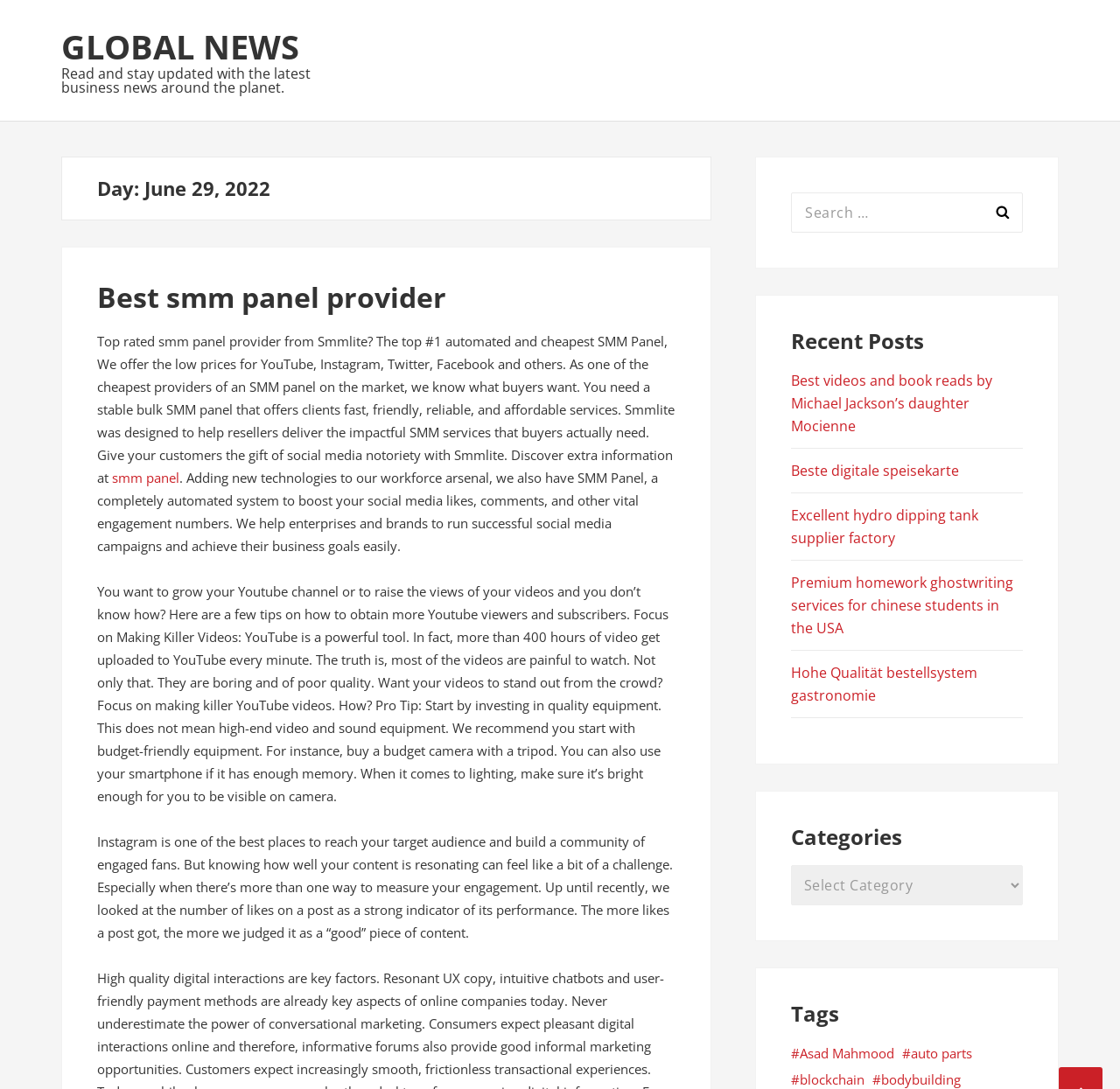Locate the bounding box coordinates of the element that needs to be clicked to carry out the instruction: "Search for something". The coordinates should be given as four float numbers ranging from 0 to 1, i.e., [left, top, right, bottom].

[0.706, 0.177, 0.913, 0.214]